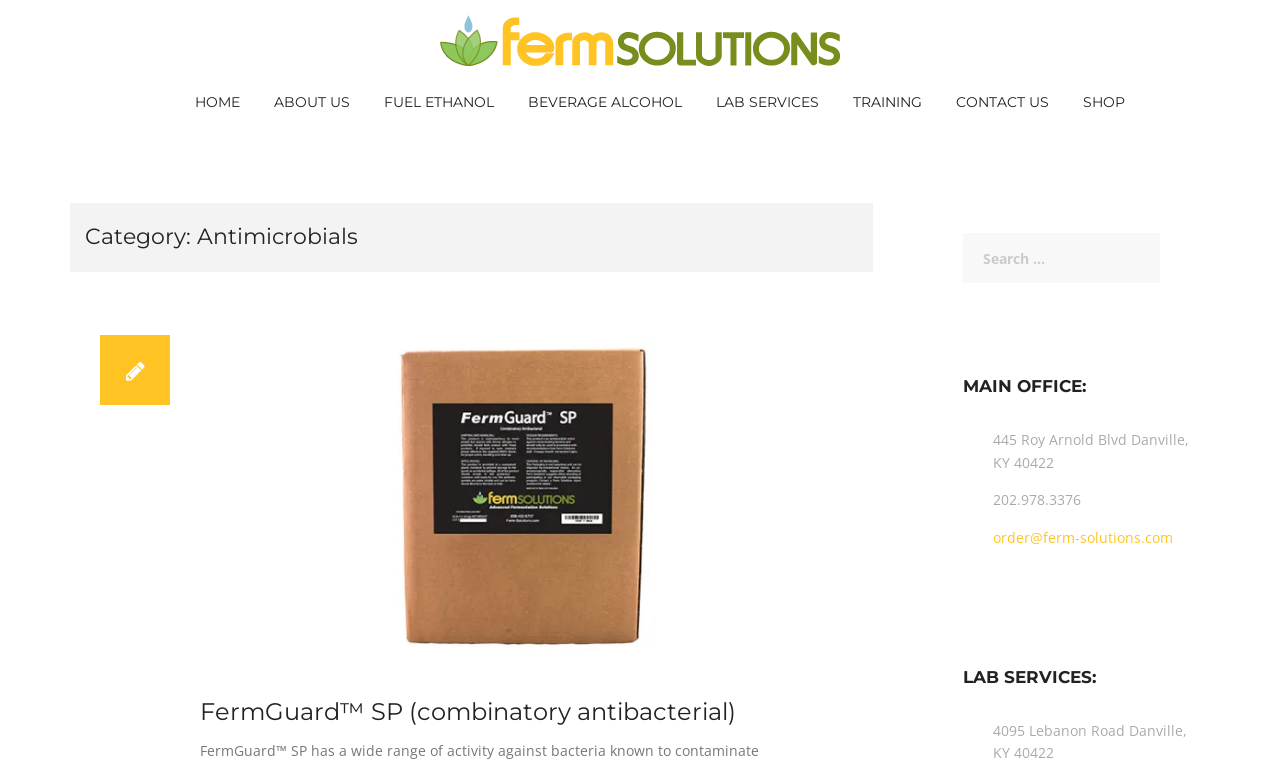Provide a one-word or brief phrase answer to the question:
What is the product name described on the webpage?

FermGuard SP